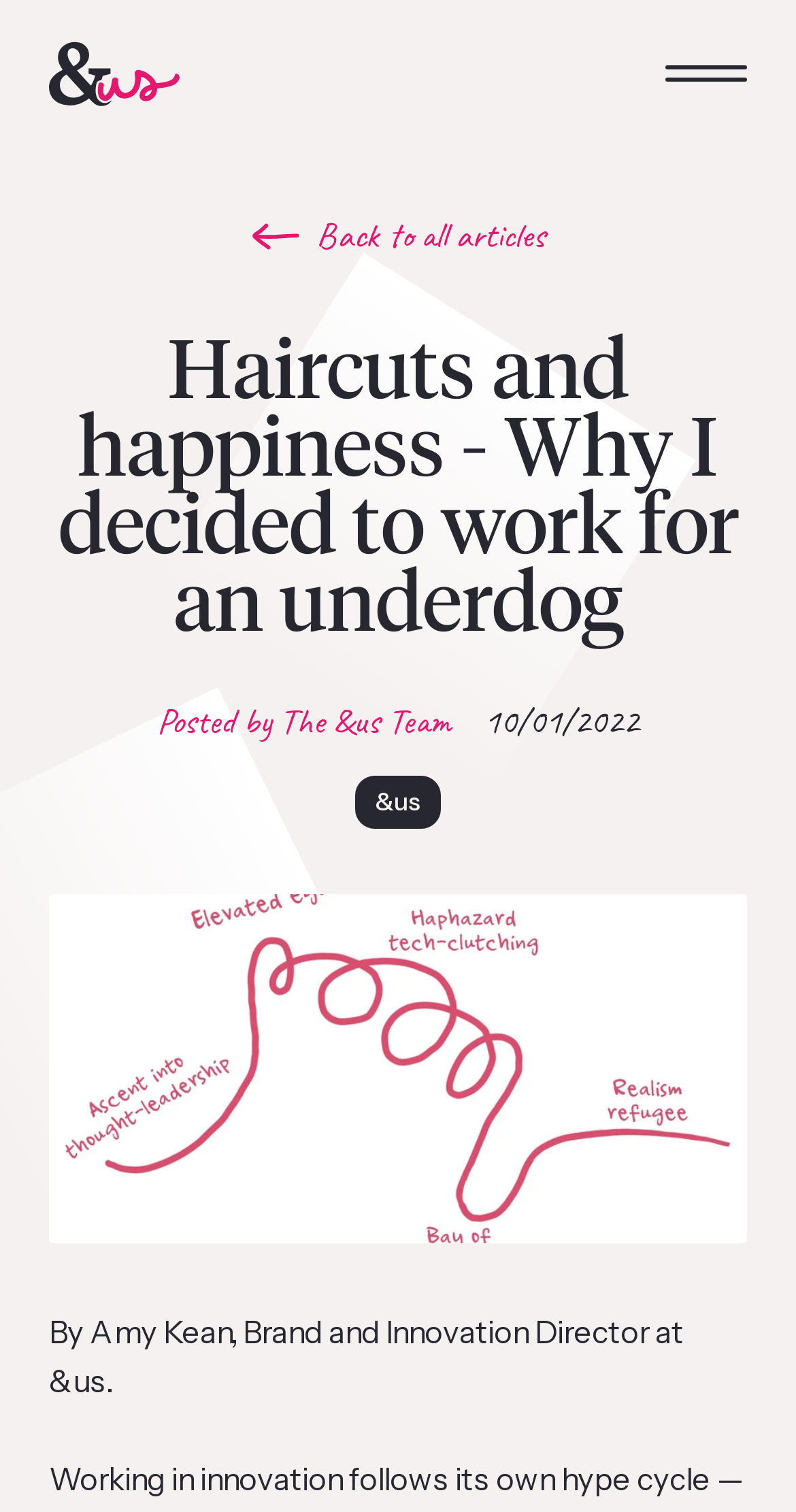Please determine the bounding box coordinates of the clickable area required to carry out the following instruction: "Click on the 'Home' link". The coordinates must be four float numbers between 0 and 1, represented as [left, top, right, bottom].

[0.103, 0.14, 0.897, 0.2]